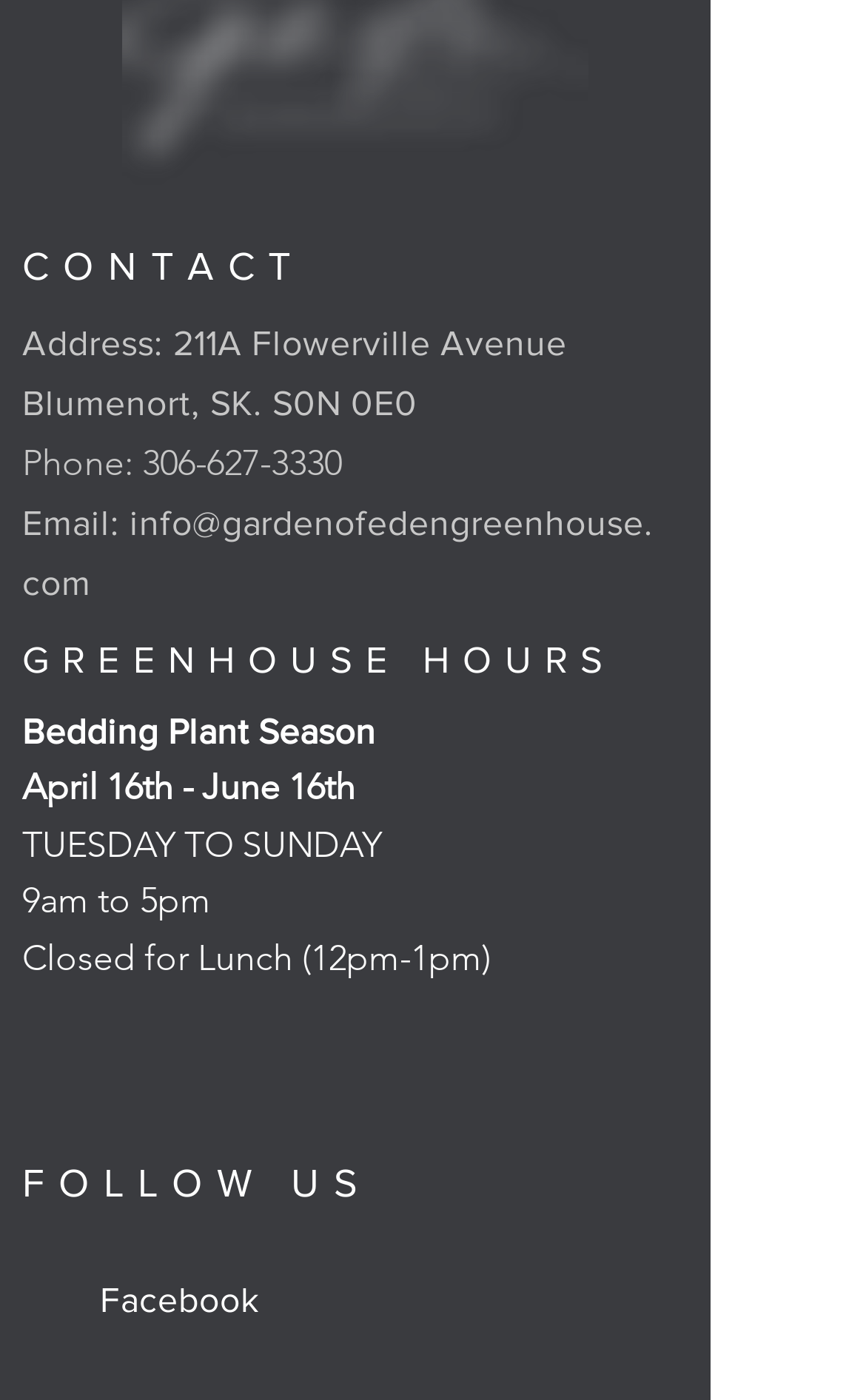Please examine the image and answer the question with a detailed explanation:
What is the address of the greenhouse?

The address of the greenhouse can be found in the 'CONTACT' section, which is a heading element. Under this heading, there is a StaticText element that contains the address '211A Flowerville Avenue'.